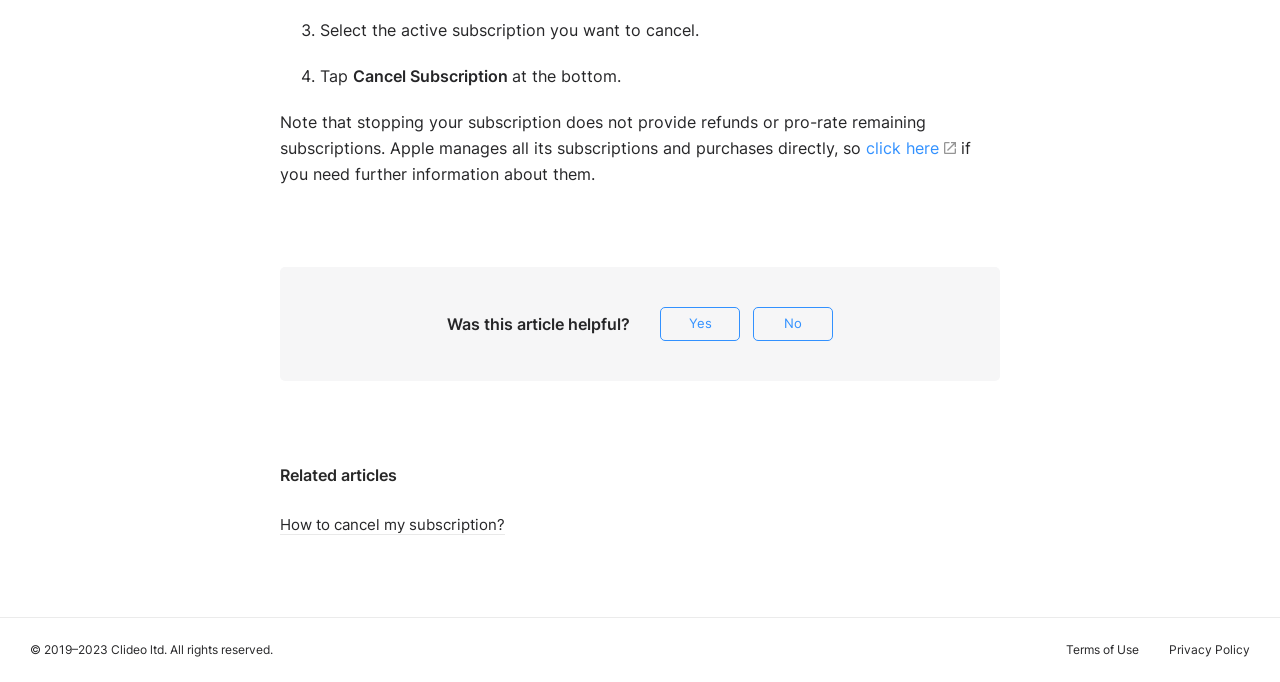From the webpage screenshot, predict the bounding box coordinates (top-left x, top-left y, bottom-right x, bottom-right y) for the UI element described here: Privacy Policy

[0.913, 0.938, 0.977, 0.967]